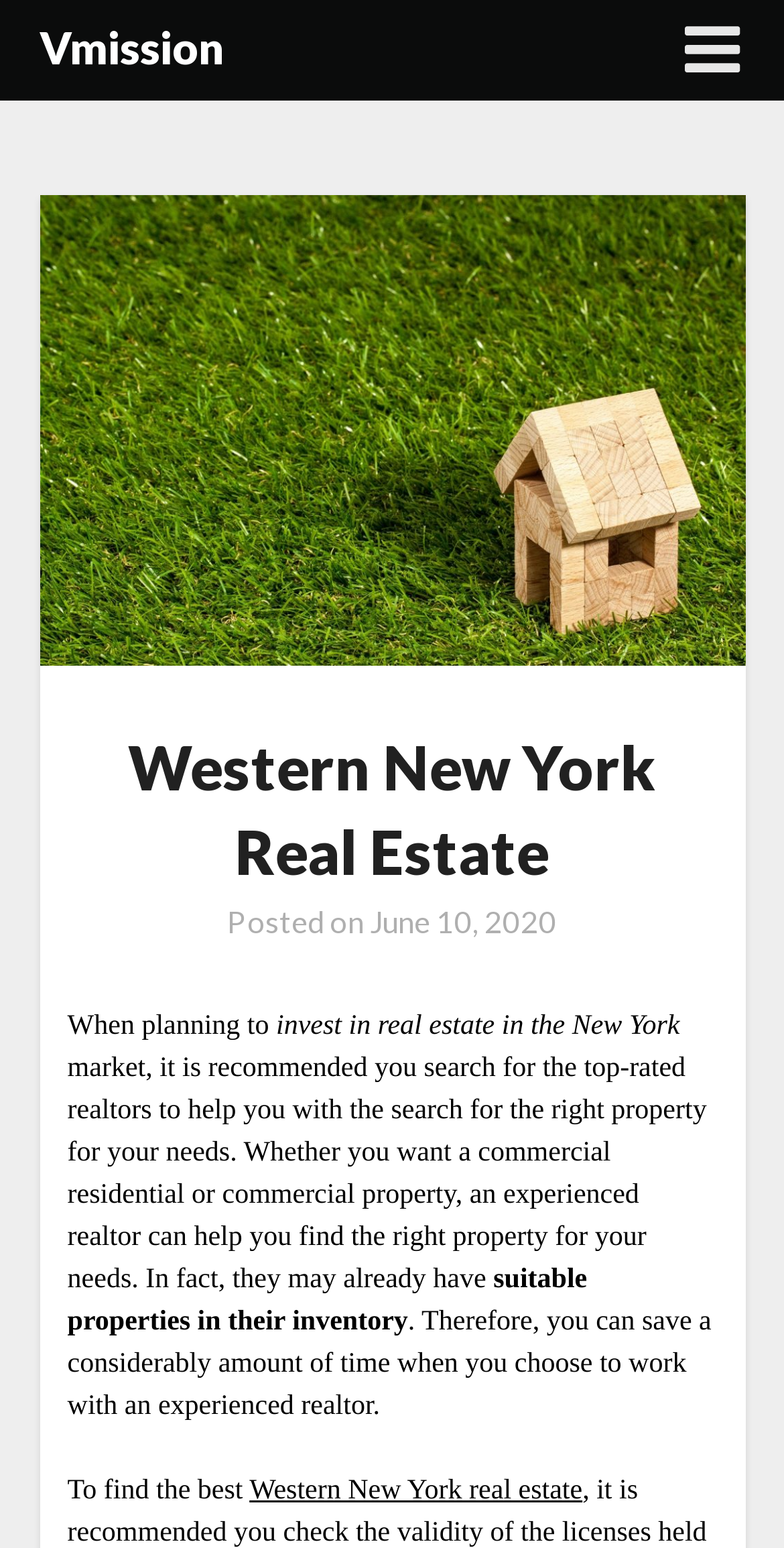Answer in one word or a short phrase: 
What is the date of the latest post?

June 10, 2020